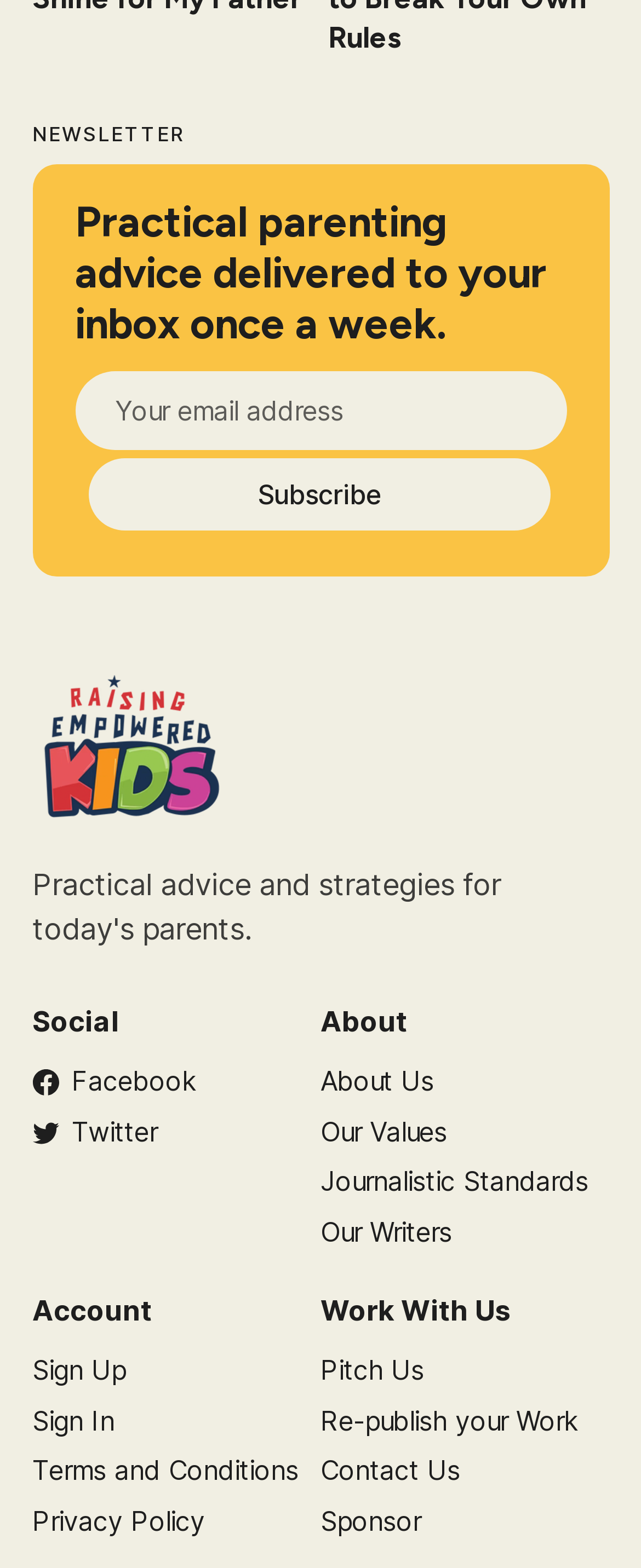Show the bounding box coordinates for the HTML element described as: "alt="Raising Empowered Kids home"".

[0.05, 0.508, 0.358, 0.533]